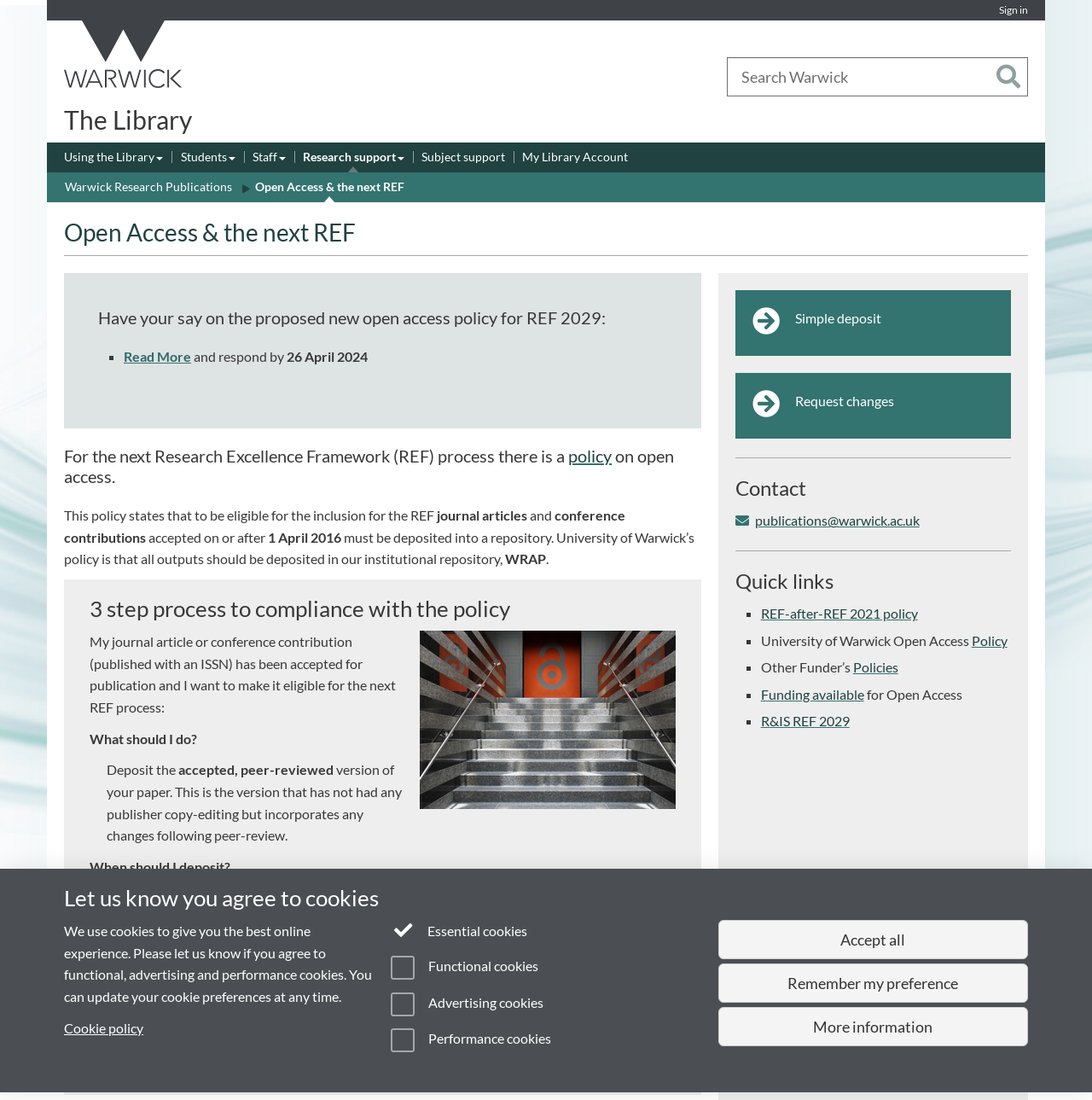Pinpoint the bounding box coordinates of the clickable area needed to execute the instruction: "Search Warwick". The coordinates should be specified as four float numbers between 0 and 1, i.e., [left, top, right, bottom].

[0.665, 0.052, 0.941, 0.088]